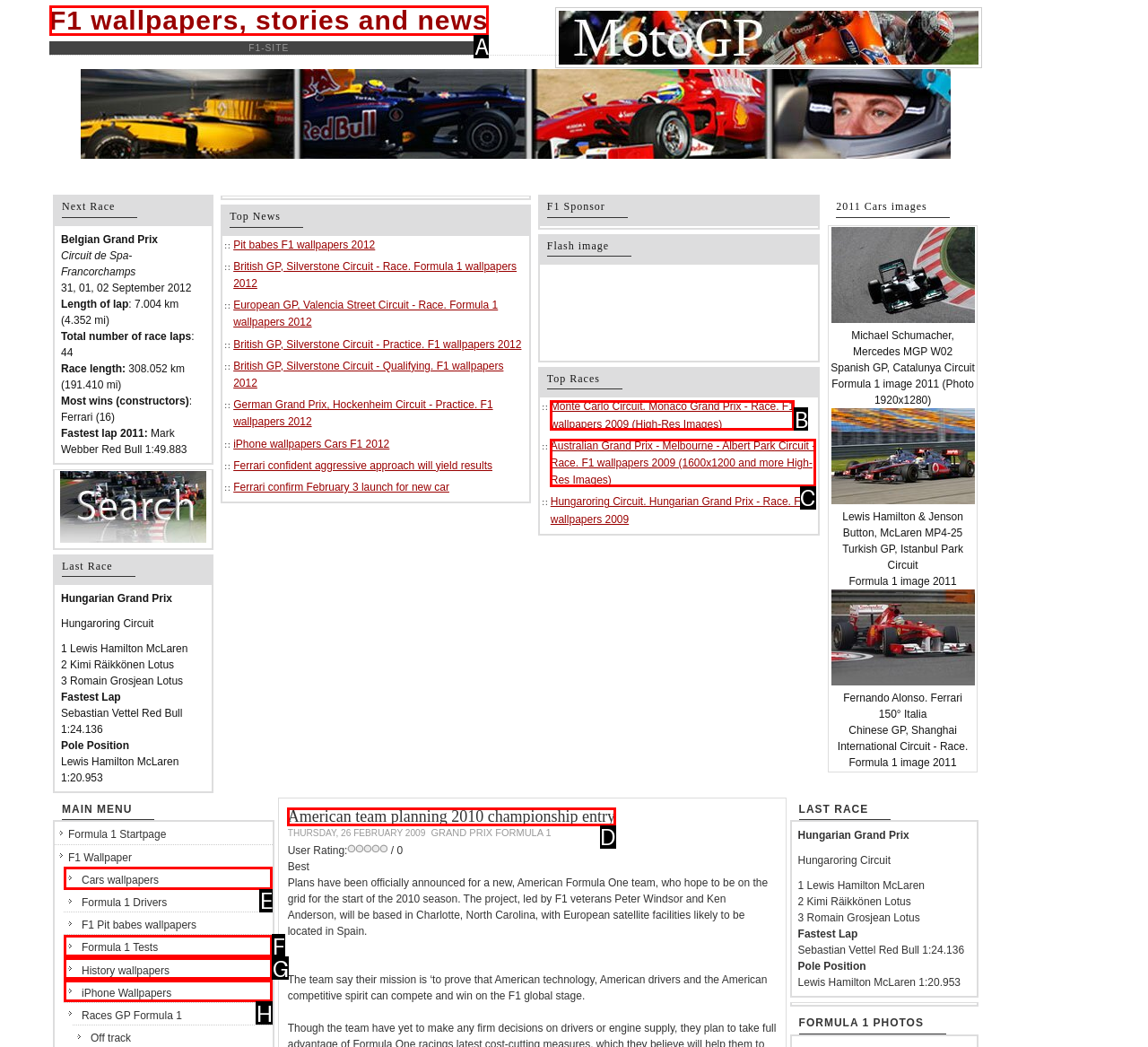Given the description: Cars wallpapers, select the HTML element that matches it best. Reply with the letter of the chosen option directly.

E